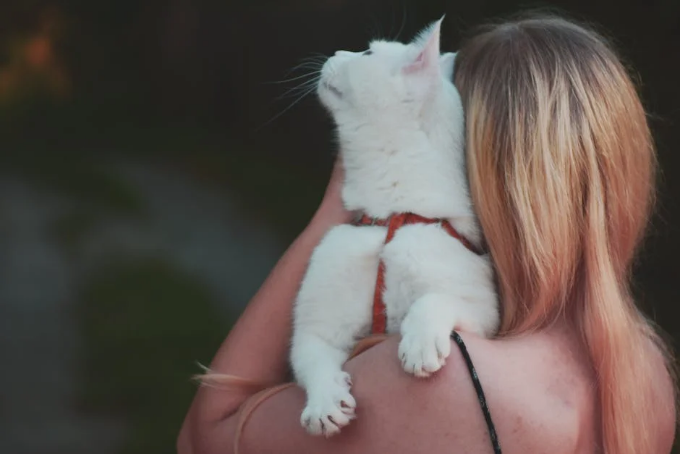Provide a single word or phrase to answer the given question: 
What is the setting of the image?

A natural setting